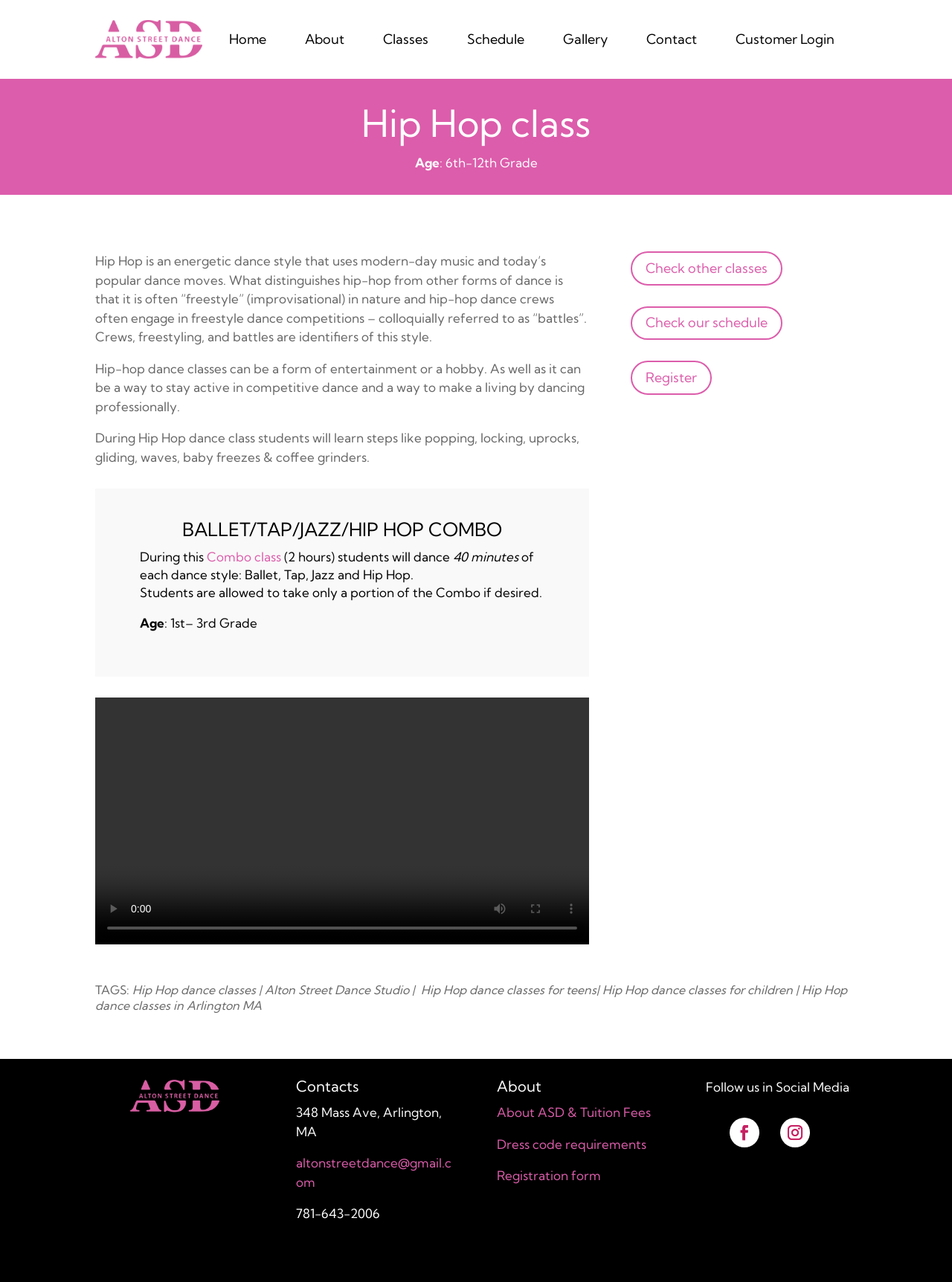Please determine the bounding box coordinates of the element to click in order to execute the following instruction: "Click the alton-street-dance-logo link". The coordinates should be four float numbers between 0 and 1, specified as [left, top, right, bottom].

[0.1, 0.013, 0.213, 0.048]